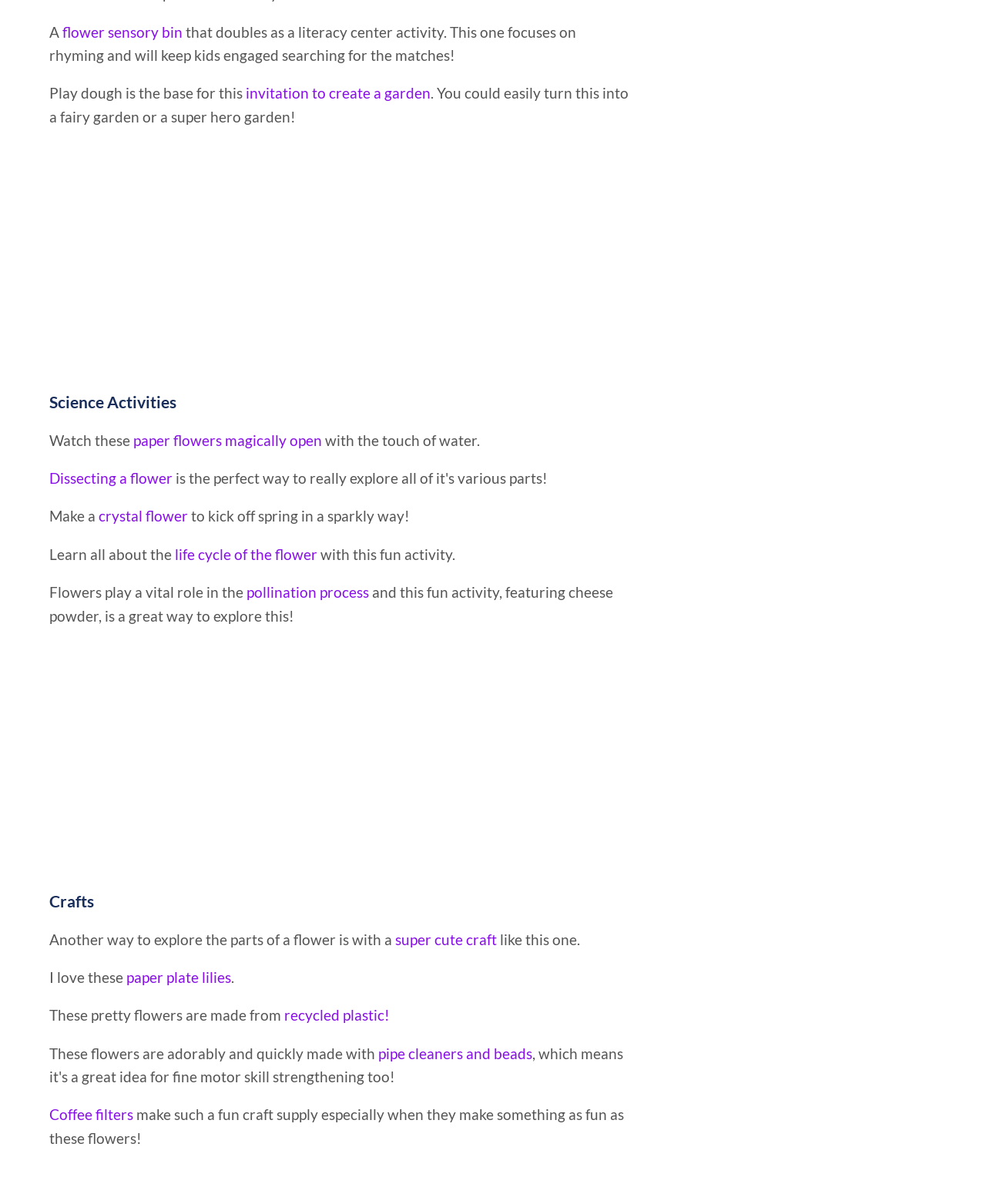Please identify the coordinates of the bounding box that should be clicked to fulfill this instruction: "Learn about the life cycle of the flower".

[0.177, 0.453, 0.322, 0.468]